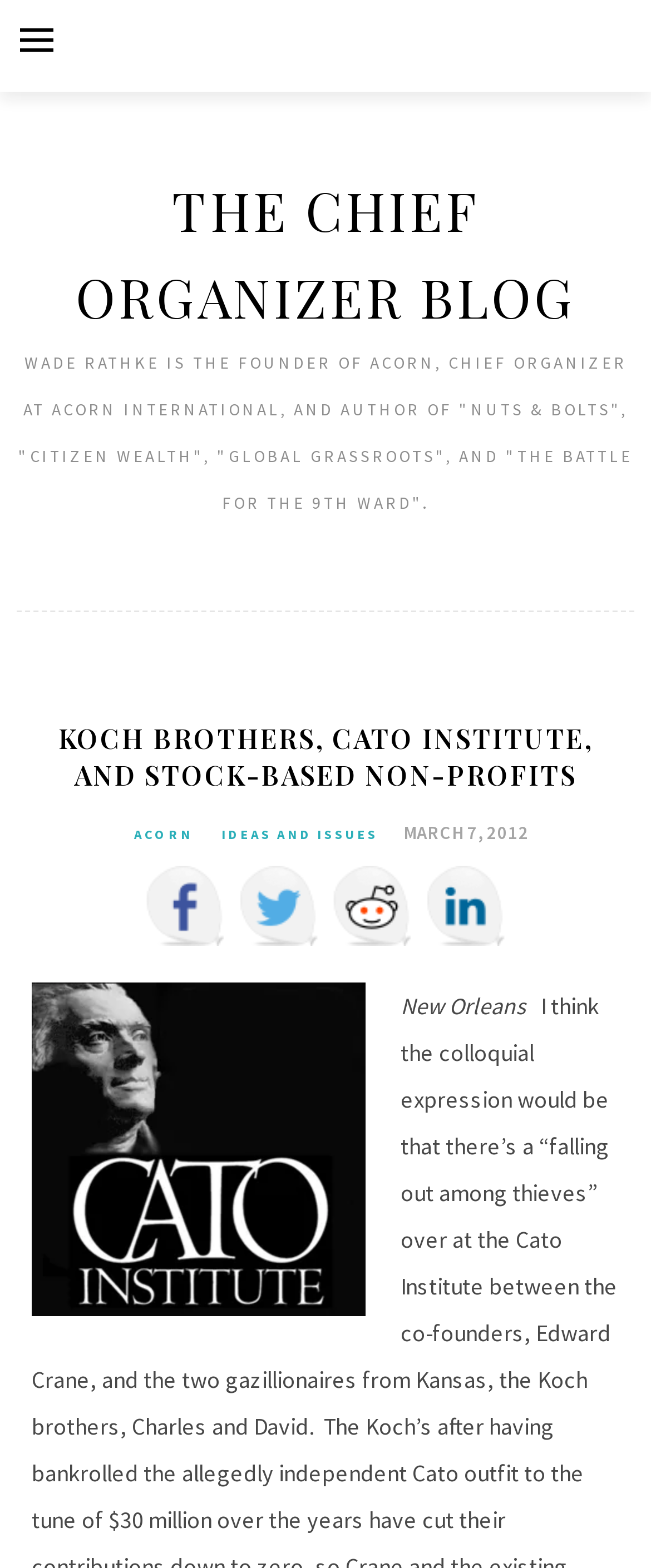Answer the question below in one word or phrase:
What is the name of the blog?

The Chief Organizer Blog